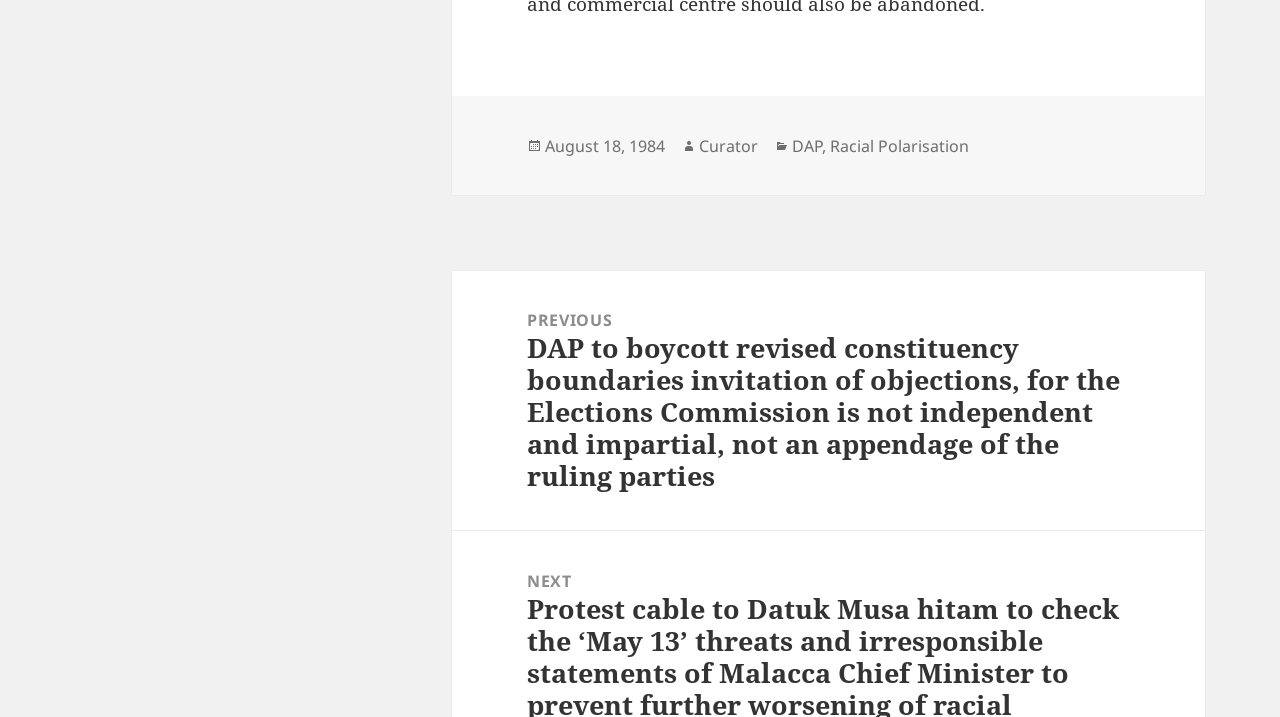Consider the image and give a detailed and elaborate answer to the question: 
What is the date of the post?

I found the date of the post by looking at the footer section of the webpage, where it says 'Posted on' followed by the date 'August 18, 1984'.